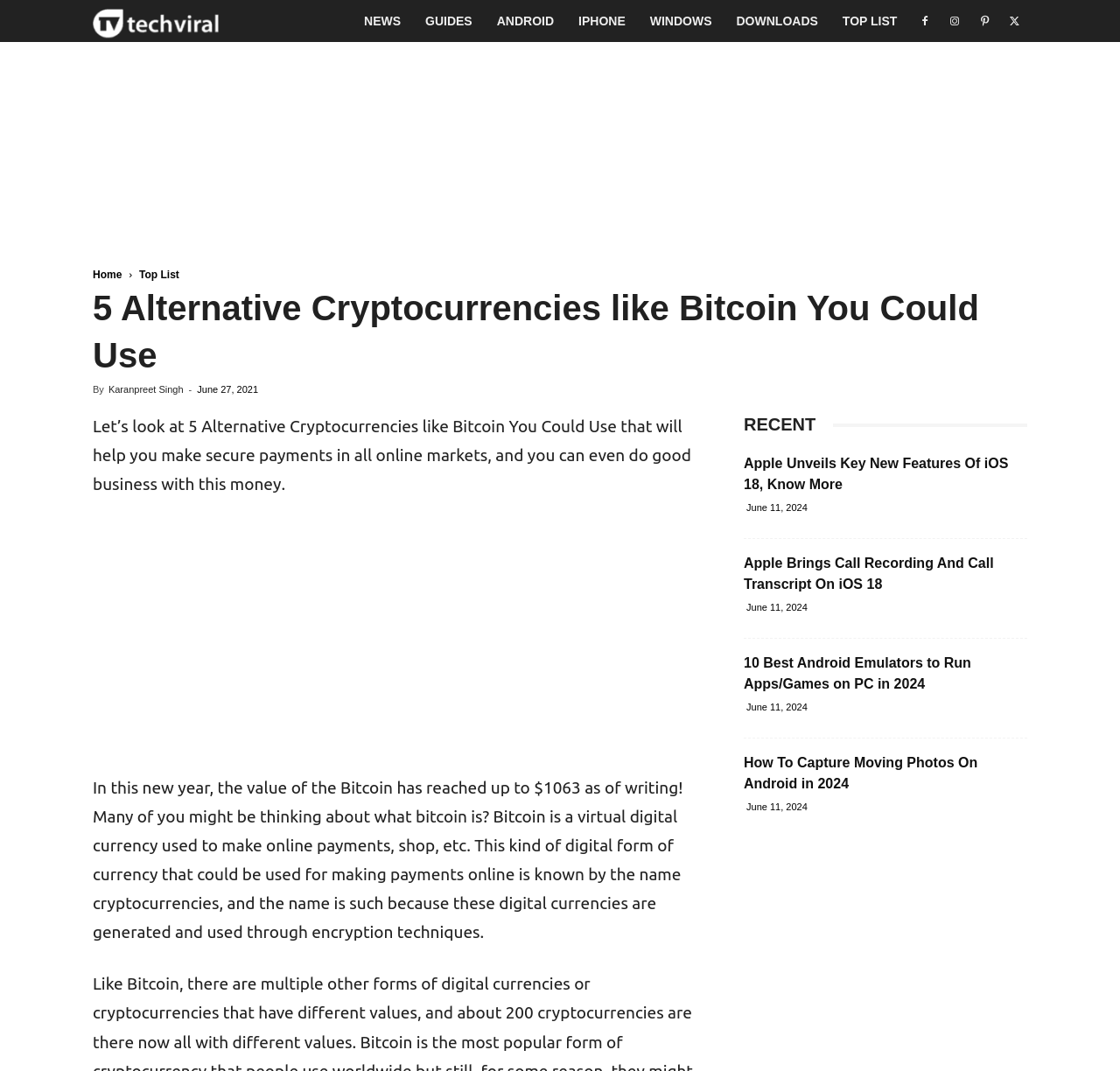What is the name of the website?
Answer the question based on the image using a single word or a brief phrase.

Tech Viral